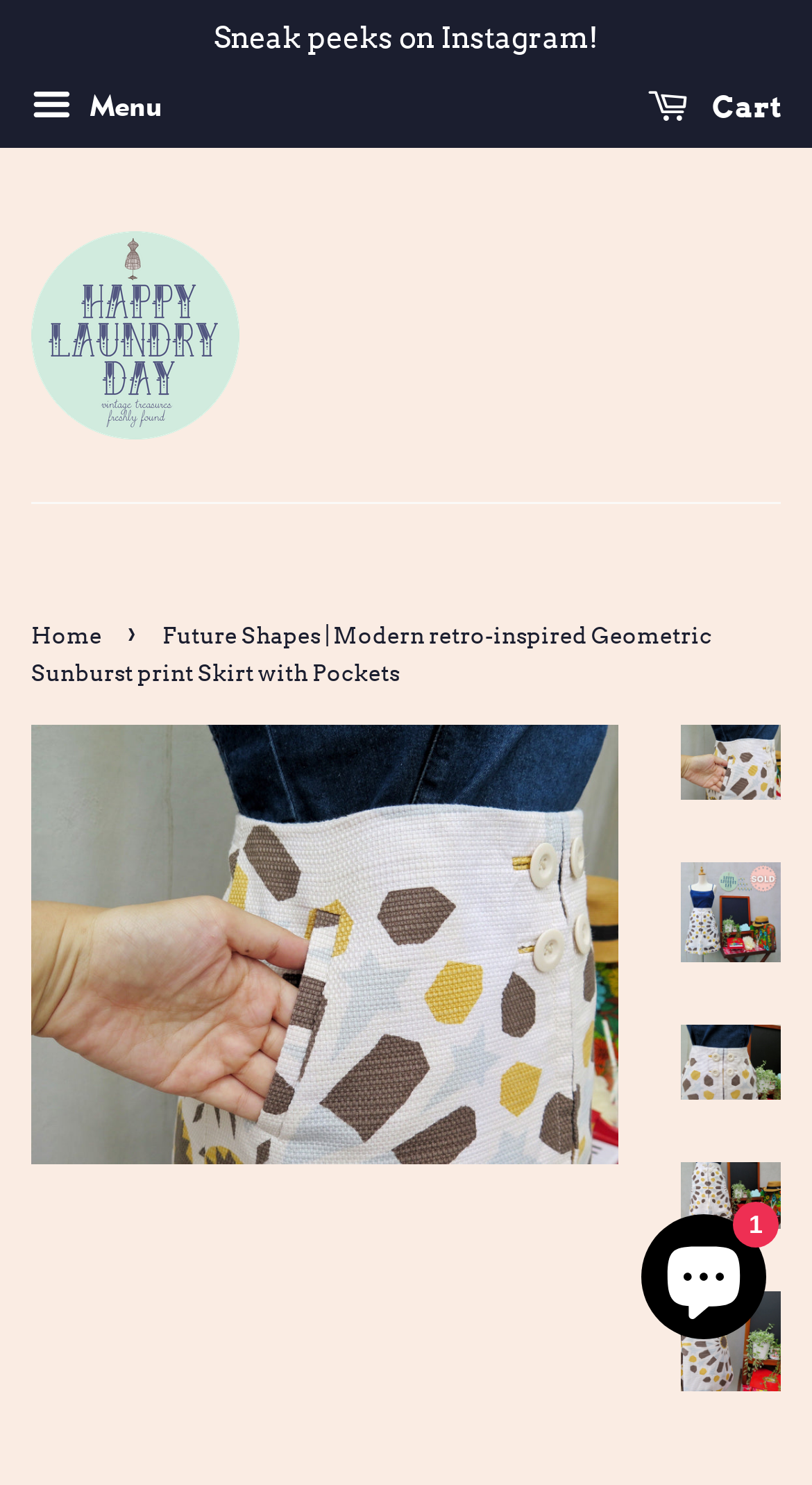How many navigation links are in the breadcrumb?
Could you give a comprehensive explanation in response to this question?

I counted the number of link elements within the navigation element with the role 'breadcrumbs' and found only one link element with the text 'Home'.